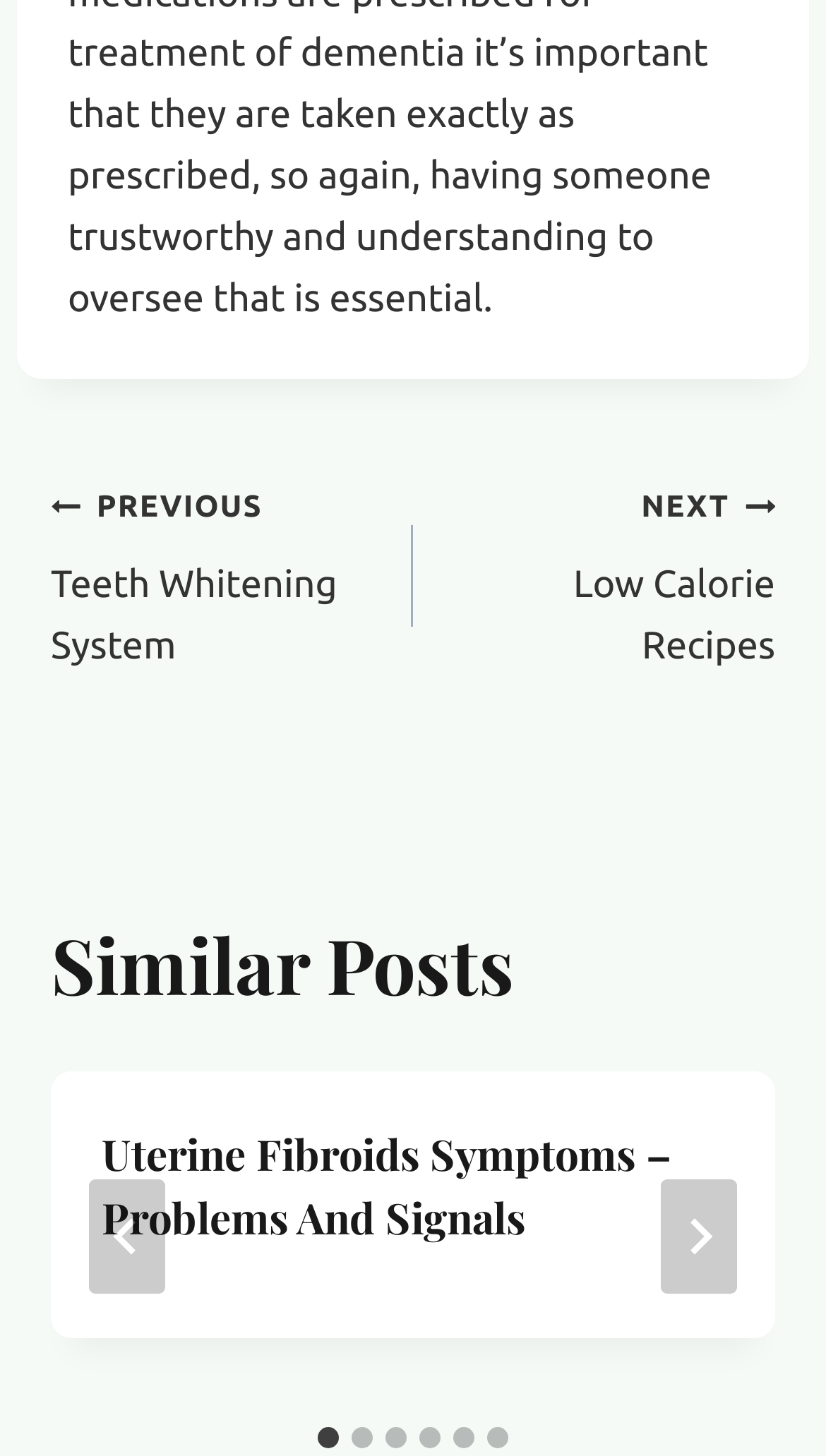Identify the bounding box coordinates of the clickable region required to complete the instruction: "Go to next post". The coordinates should be given as four float numbers within the range of 0 and 1, i.e., [left, top, right, bottom].

[0.5, 0.326, 0.938, 0.465]